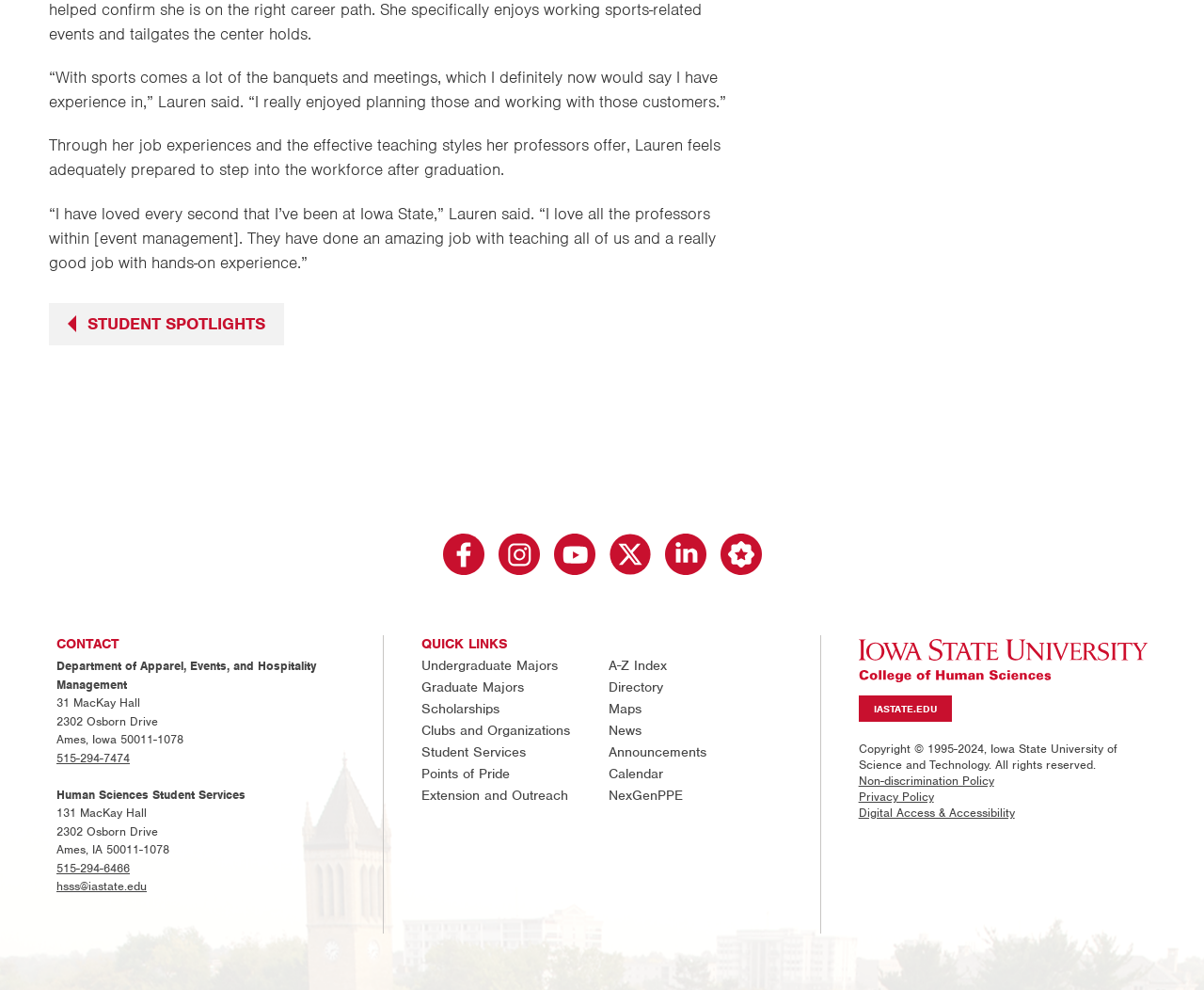What is the name of the department?
Refer to the image and provide a concise answer in one word or phrase.

Apparel, Events, and Hospitality Management